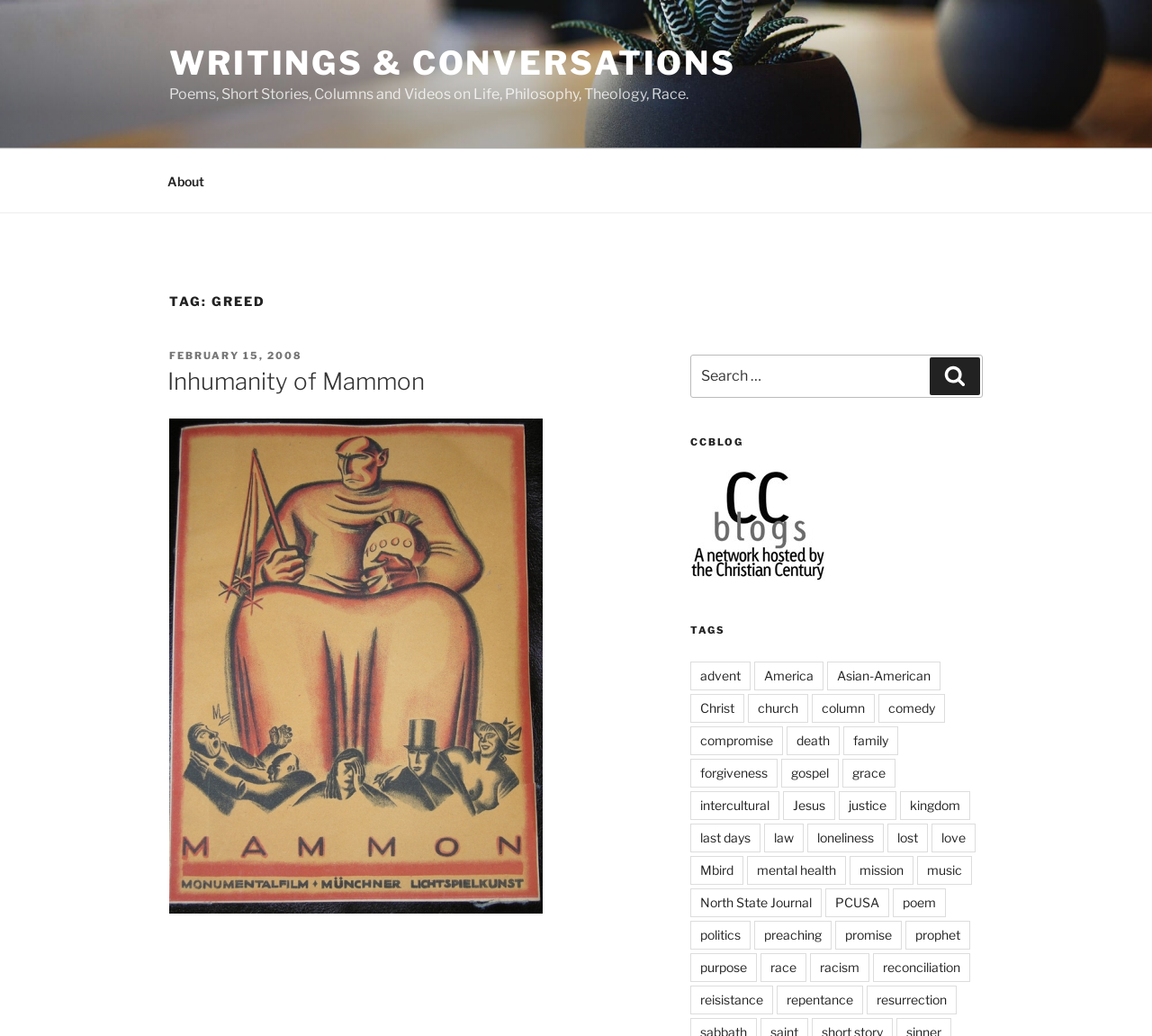What is the date of the post 'Inhumanity of Mammon'?
Please give a detailed and thorough answer to the question, covering all relevant points.

Based on the link element with bounding box coordinates [0.147, 0.337, 0.263, 0.349], the date of the post 'Inhumanity of Mammon' is February 15, 2008.